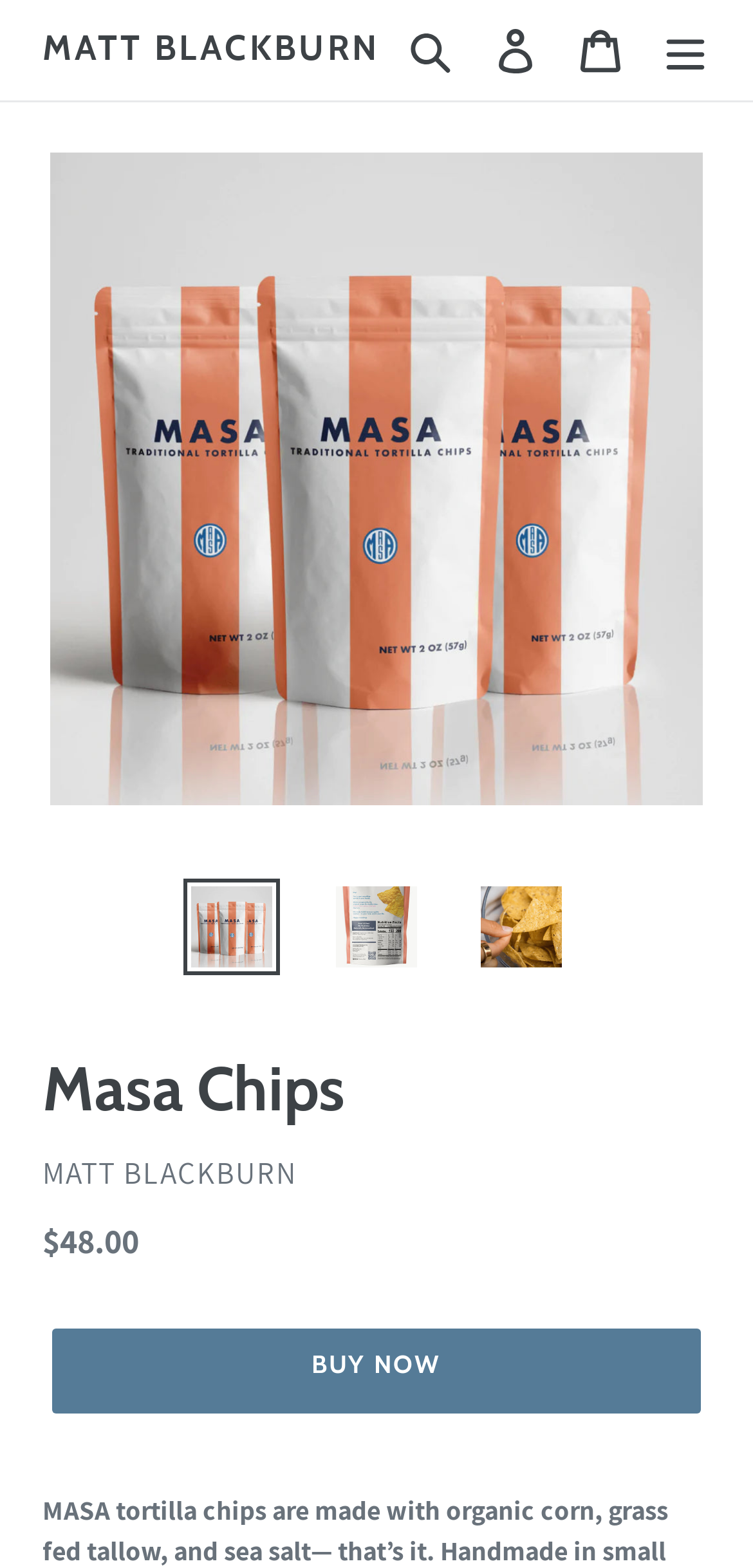Analyze and describe the webpage in a detailed narrative.

The webpage is about Masa Chips, a product made with organic corn, grass-fed tallow, and sea salt. At the top, there is a navigation menu with links to "Buy Now", "MATT BLACKBURN", "Search", "Log in", "Cart", and "Menu". The "Menu" button is located at the far right of the navigation menu.

Below the navigation menu, there is a large image of Masa Chips, taking up most of the width of the page. Below the image, there are three smaller images of Masa Chips, arranged horizontally.

To the right of the images, there is a heading that reads "Masa Chips". Below the heading, there is a description list with details about the product, including the vendor, regular price, and a "BUY NOW" link. The "BUY NOW" link is also located at the bottom of the page, near the center.

At the very bottom of the page, there is a status indicator with a brief message.